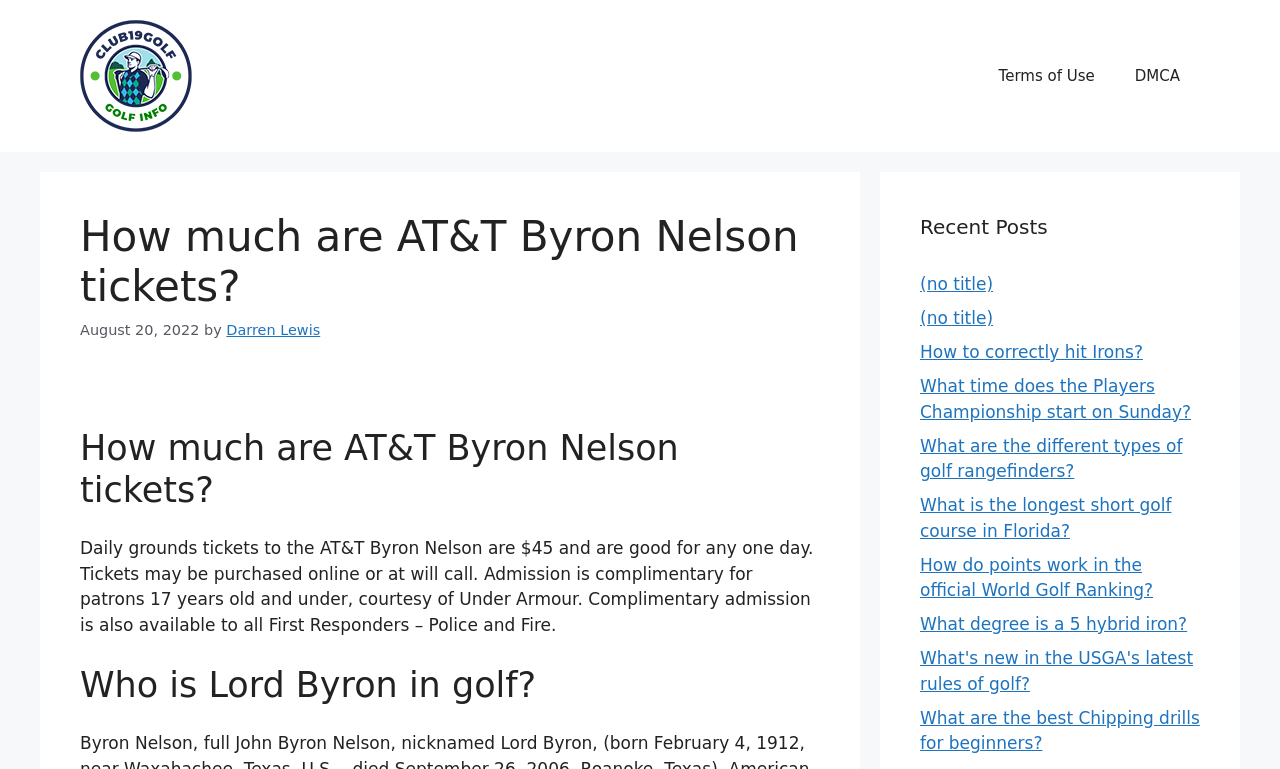Answer the following query with a single word or phrase:
What is the price of daily grounds tickets to the AT&T Byron Nelson?

$45